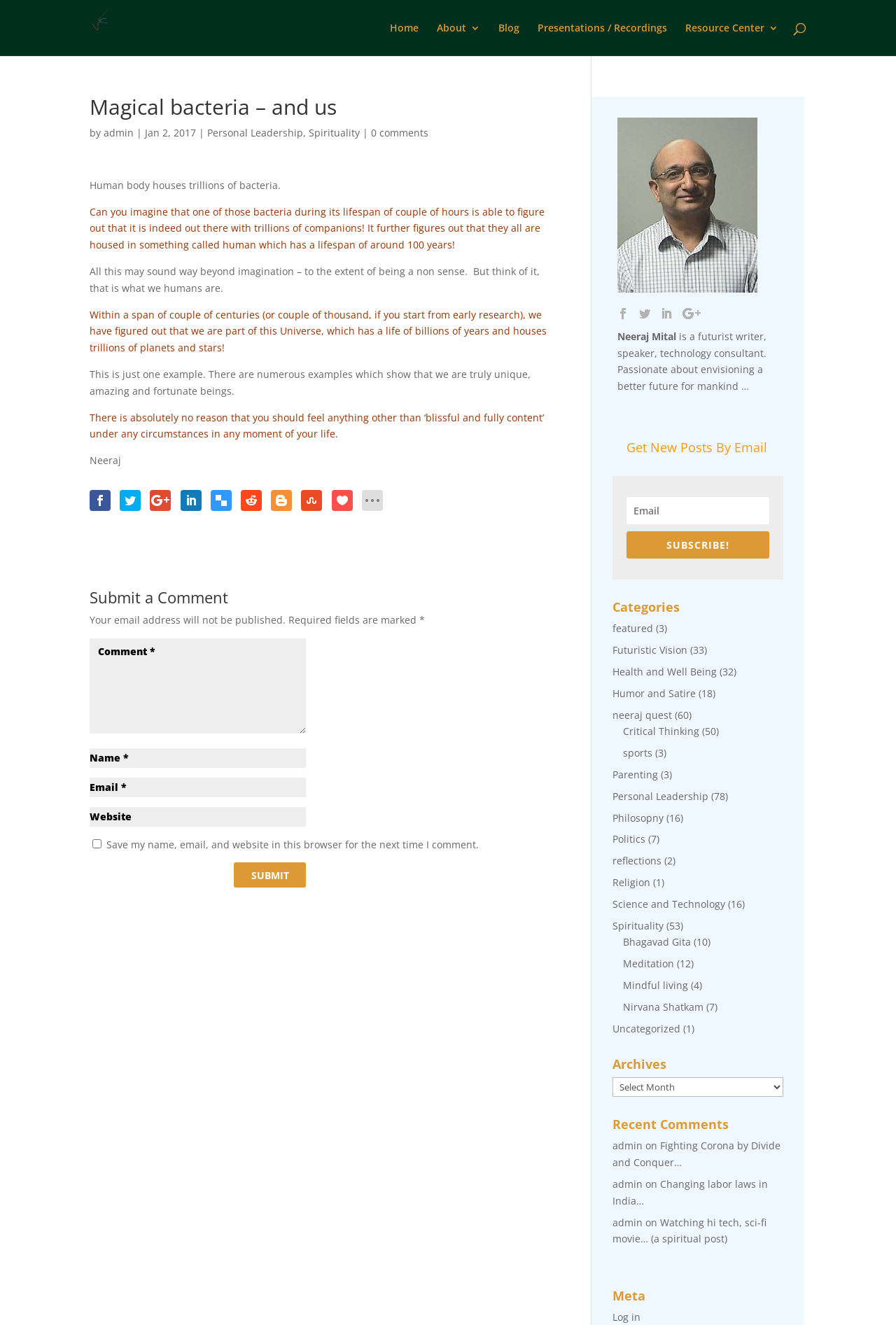How can users receive new posts by email?
Please use the image to deliver a detailed and complete answer.

The website provides a subscription option, allowing users to enter their email address and subscribe to receive new posts by email, as indicated by the 'Get New Posts By Email' heading and the subscribe button.